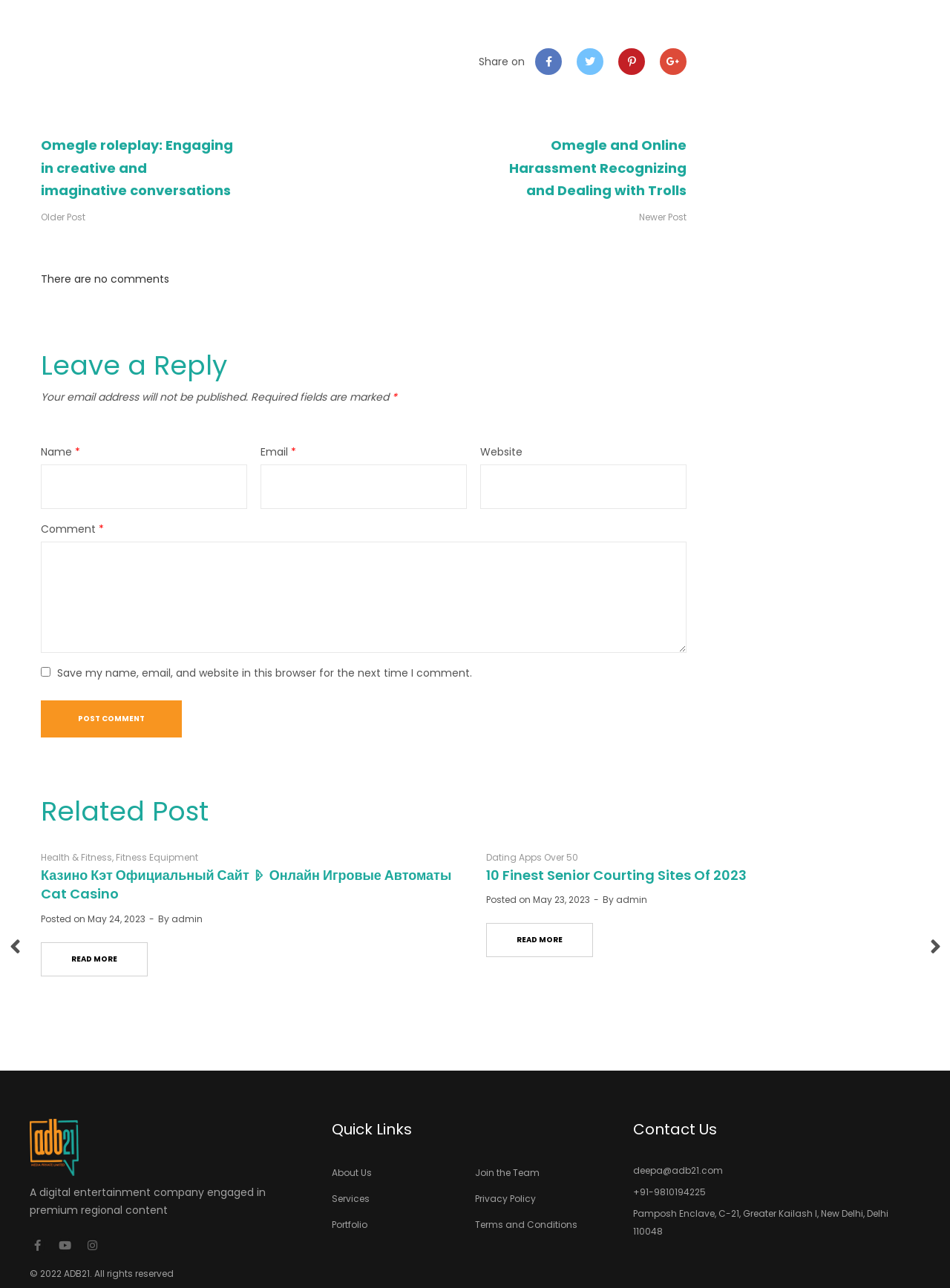Give a one-word or short phrase answer to the question: 
What is the name of the website's author?

admin